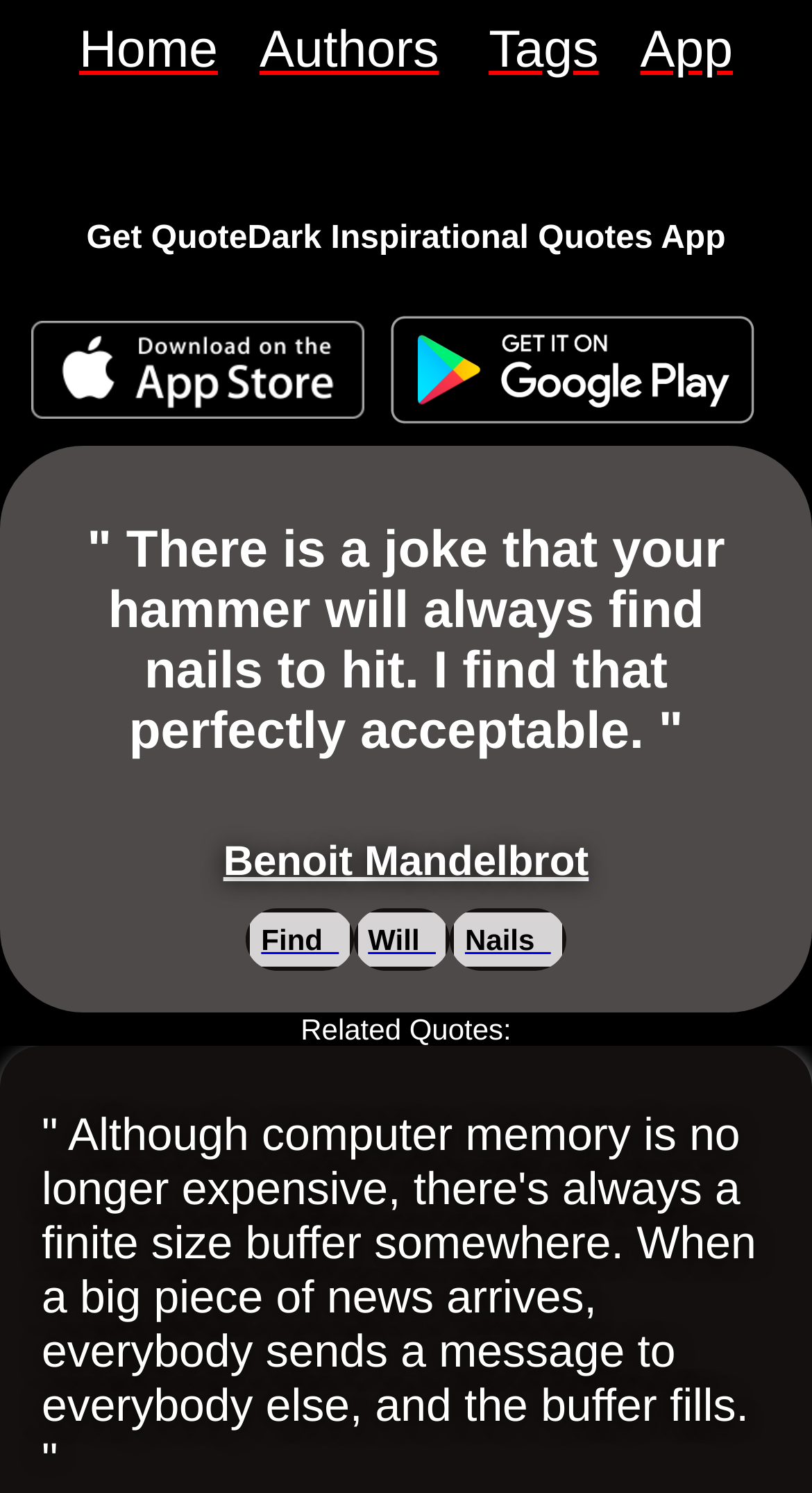Locate the bounding box coordinates of the item that should be clicked to fulfill the instruction: "go to home page".

[0.097, 0.014, 0.268, 0.054]